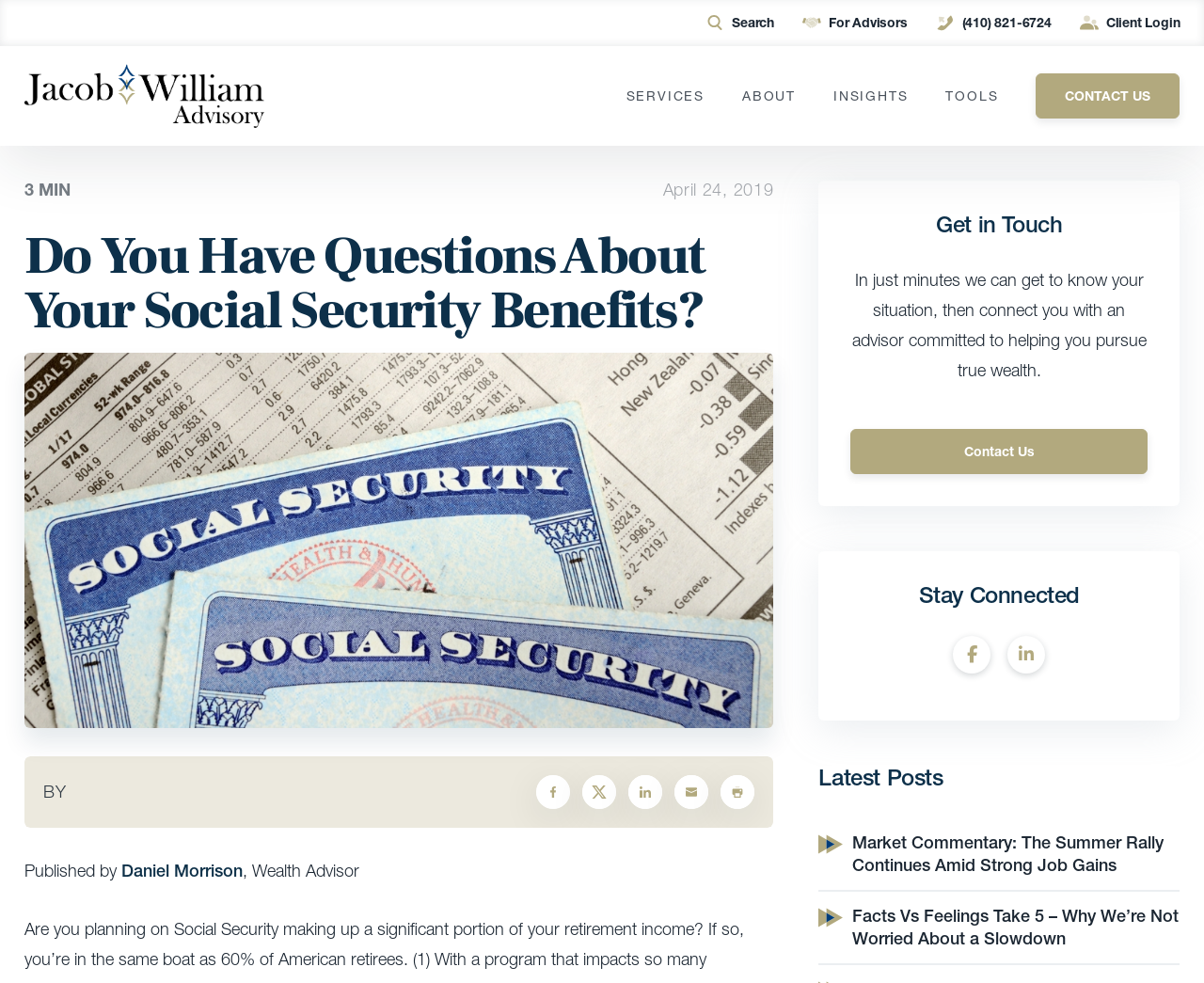Please mark the clickable region by giving the bounding box coordinates needed to complete this instruction: "Contact the advisor".

[0.86, 0.074, 0.98, 0.121]